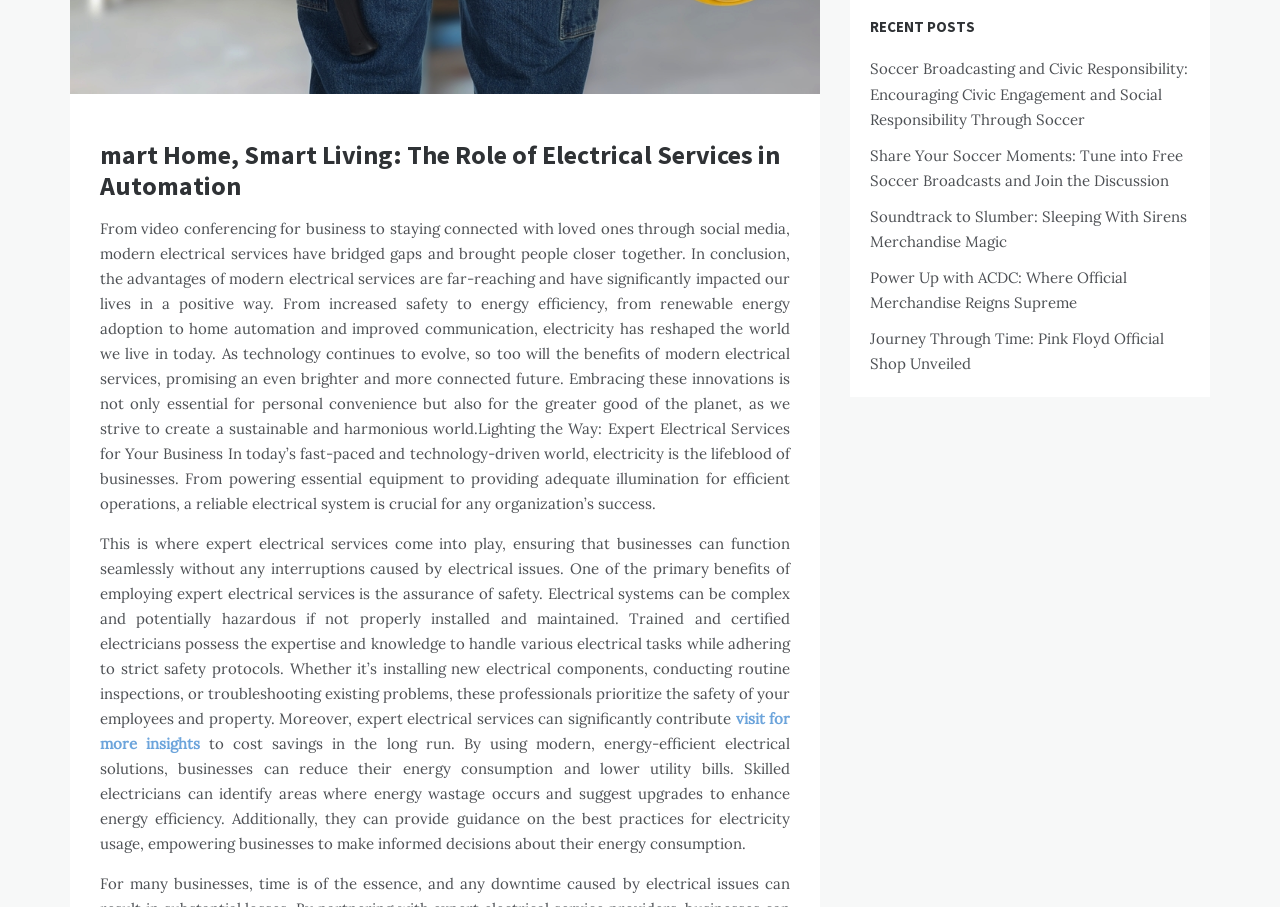Based on the element description Investing, identify the bounding box of the UI element in the given webpage screenshot. The coordinates should be in the format (top-left x, top-left y, bottom-right x, bottom-right y) and must be between 0 and 1.

None